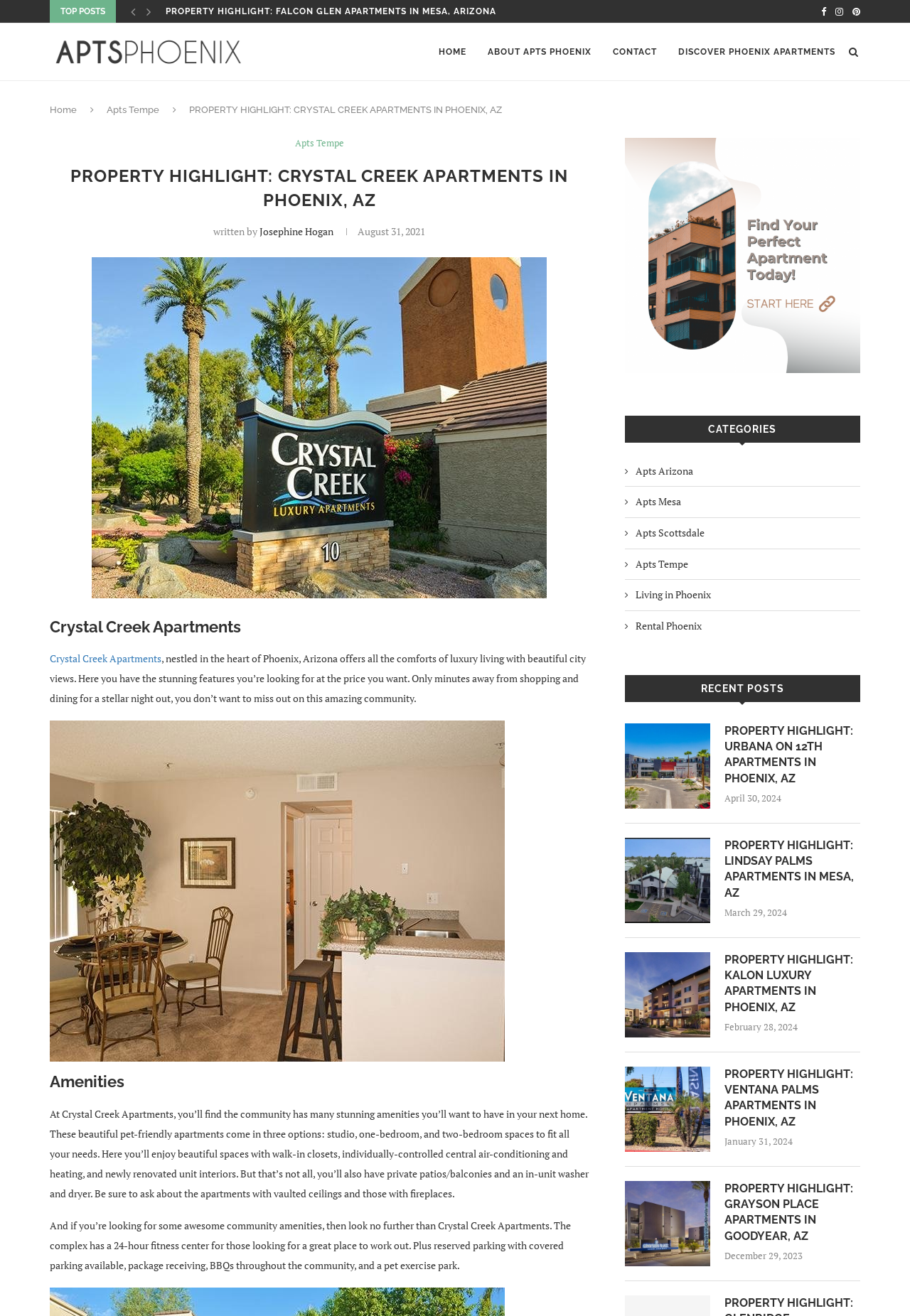Determine the bounding box coordinates of the section to be clicked to follow the instruction: "Read the 'PROPERTY HIGHLIGHT: CRYSTAL CREEK APARTMENTS IN PHOENIX, AZ' article". The coordinates should be given as four float numbers between 0 and 1, formatted as [left, top, right, bottom].

[0.055, 0.125, 0.647, 0.162]